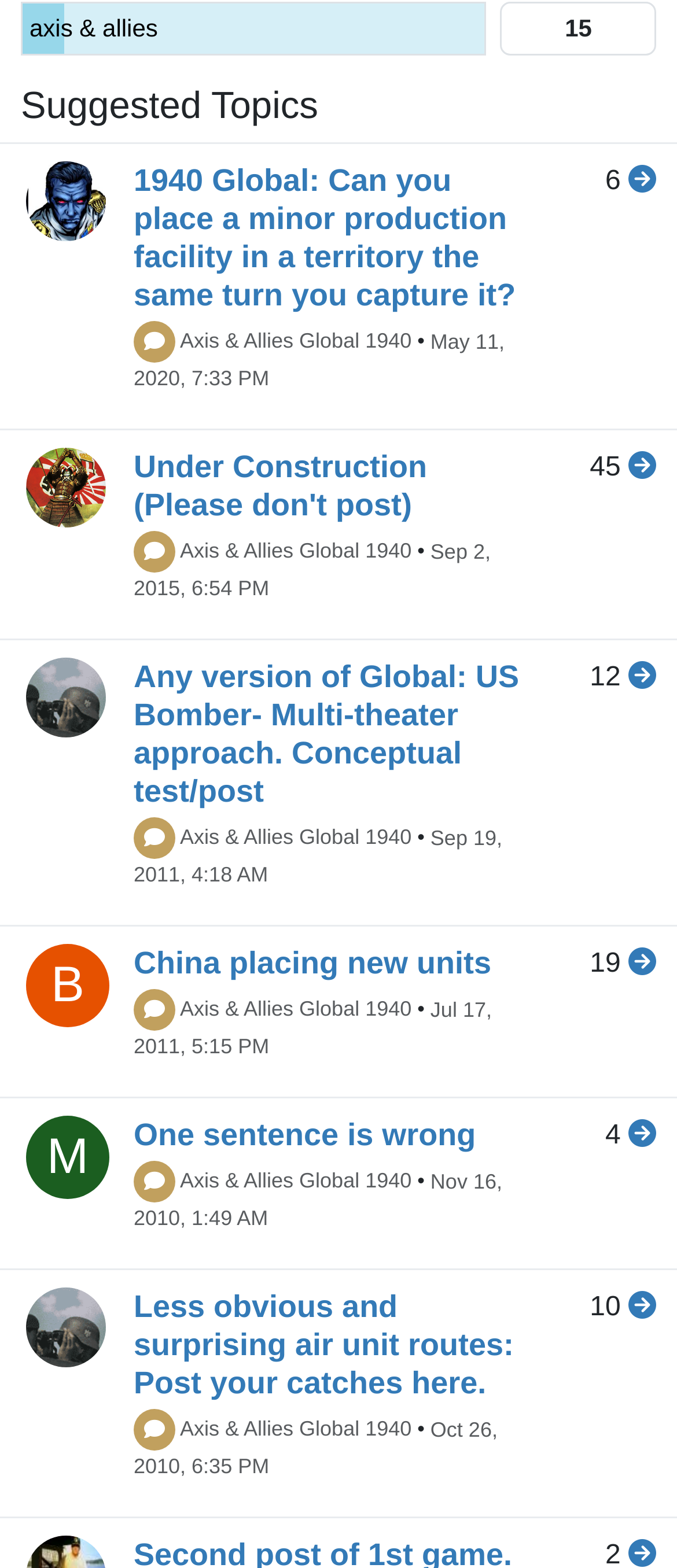Extract the bounding box coordinates of the UI element described by: "One sentence is wrong". The coordinates should include four float numbers ranging from 0 to 1, e.g., [left, top, right, bottom].

[0.197, 0.713, 0.703, 0.735]